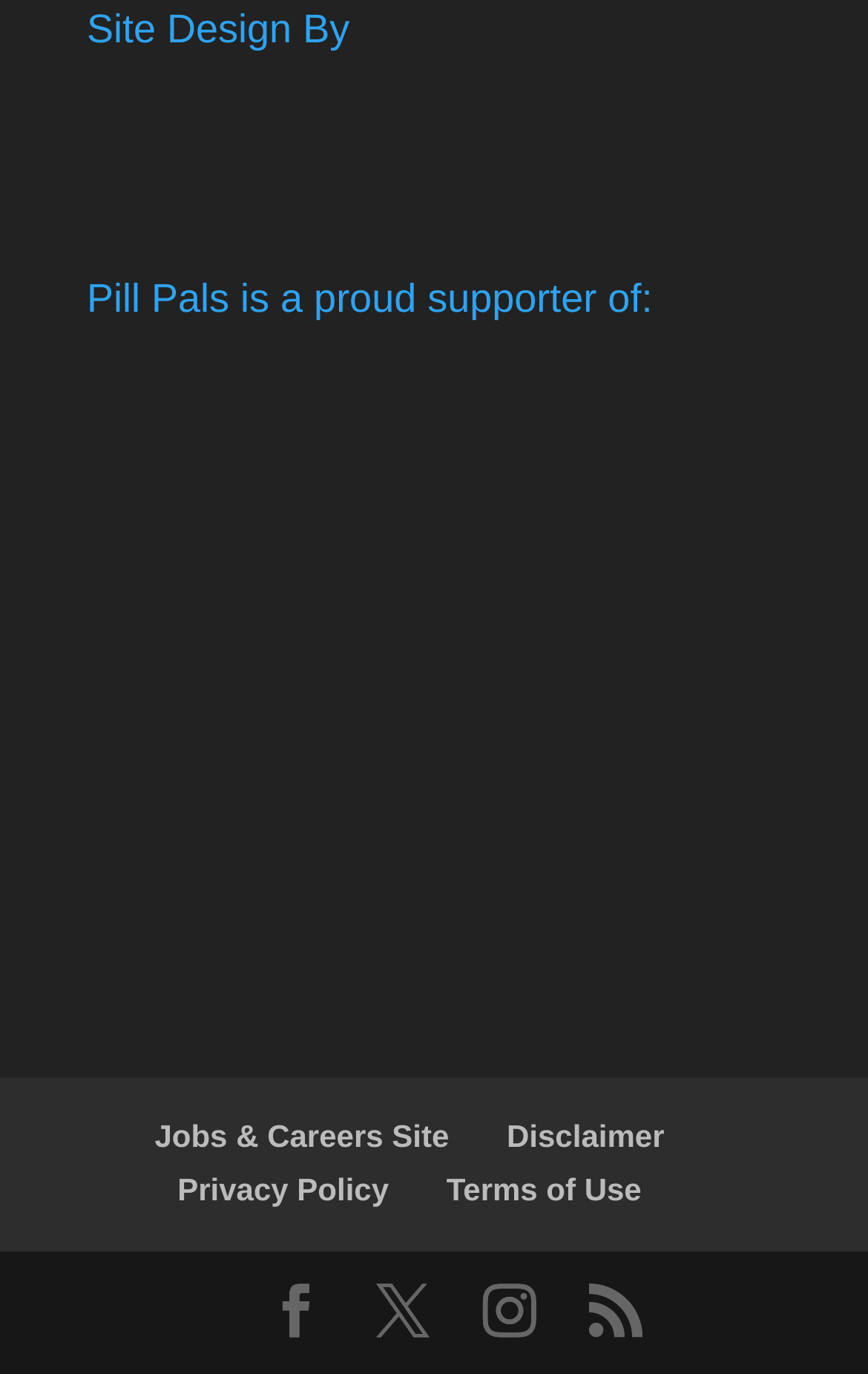What is the name of the organization that Pill Pals supports?
Provide a detailed and extensive answer to the question.

The answer can be found by looking at the middle section of the webpage, where it says 'Pill Pals is a proud supporter of:' followed by a link to 'Justice for Walter', which is accompanied by an image.